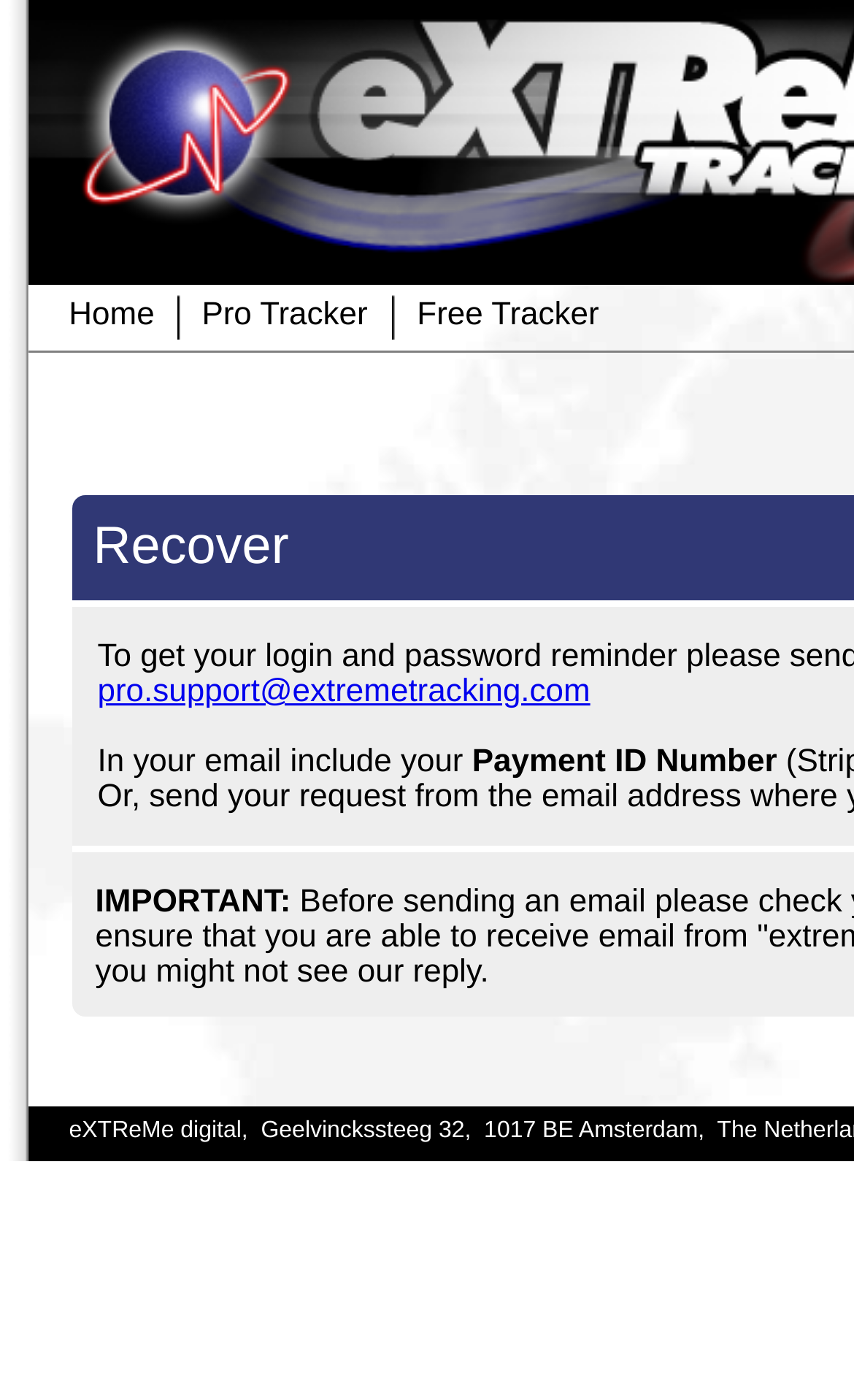Please provide a short answer using a single word or phrase for the question:
How many sections are there under the 'Free Tracker' link?

4